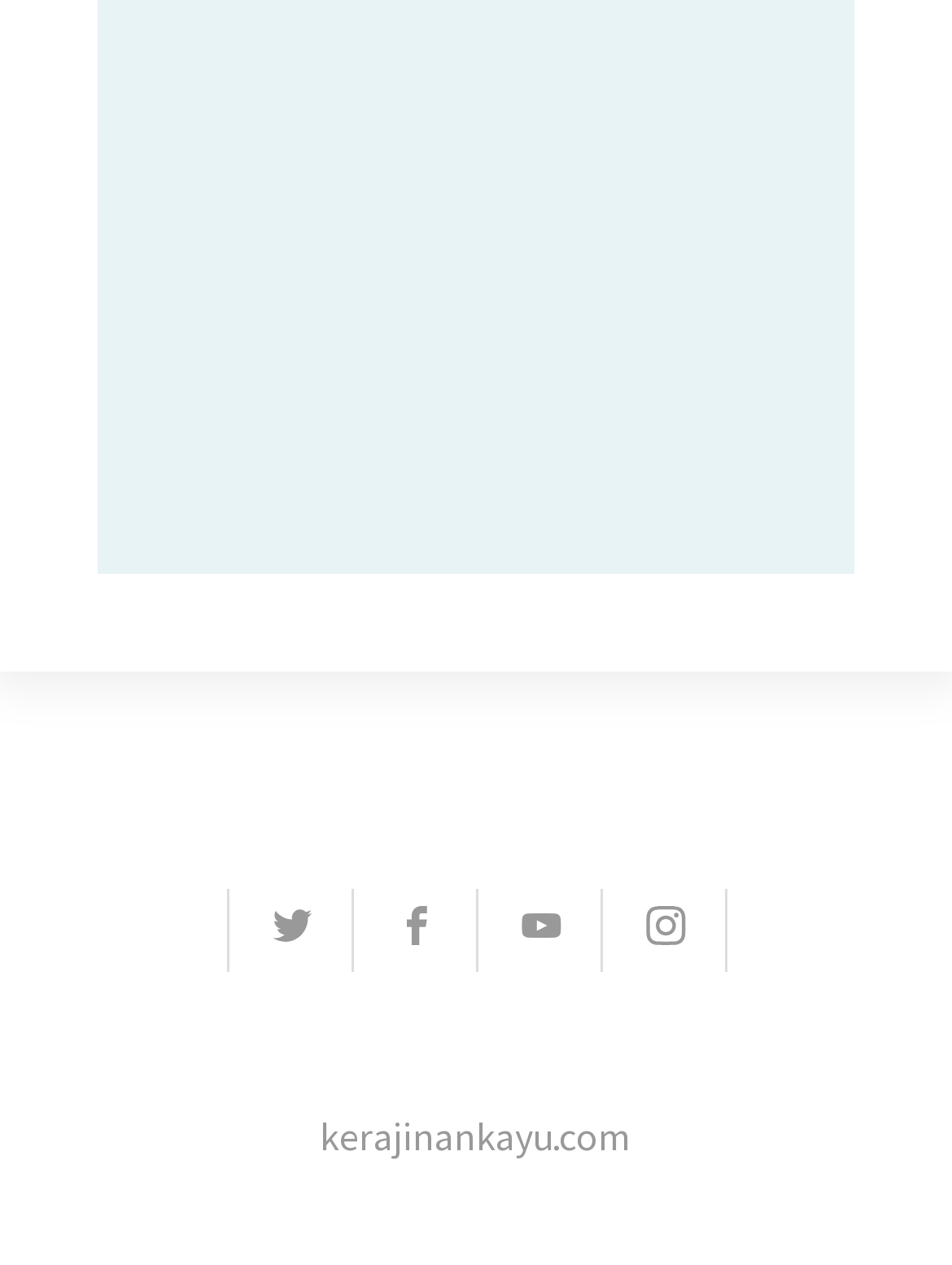Provide the bounding box coordinates of the HTML element this sentence describes: "Tik Tok". The bounding box coordinates consist of four float numbers between 0 and 1, i.e., [left, top, right, bottom].

[0.763, 0.703, 0.891, 0.768]